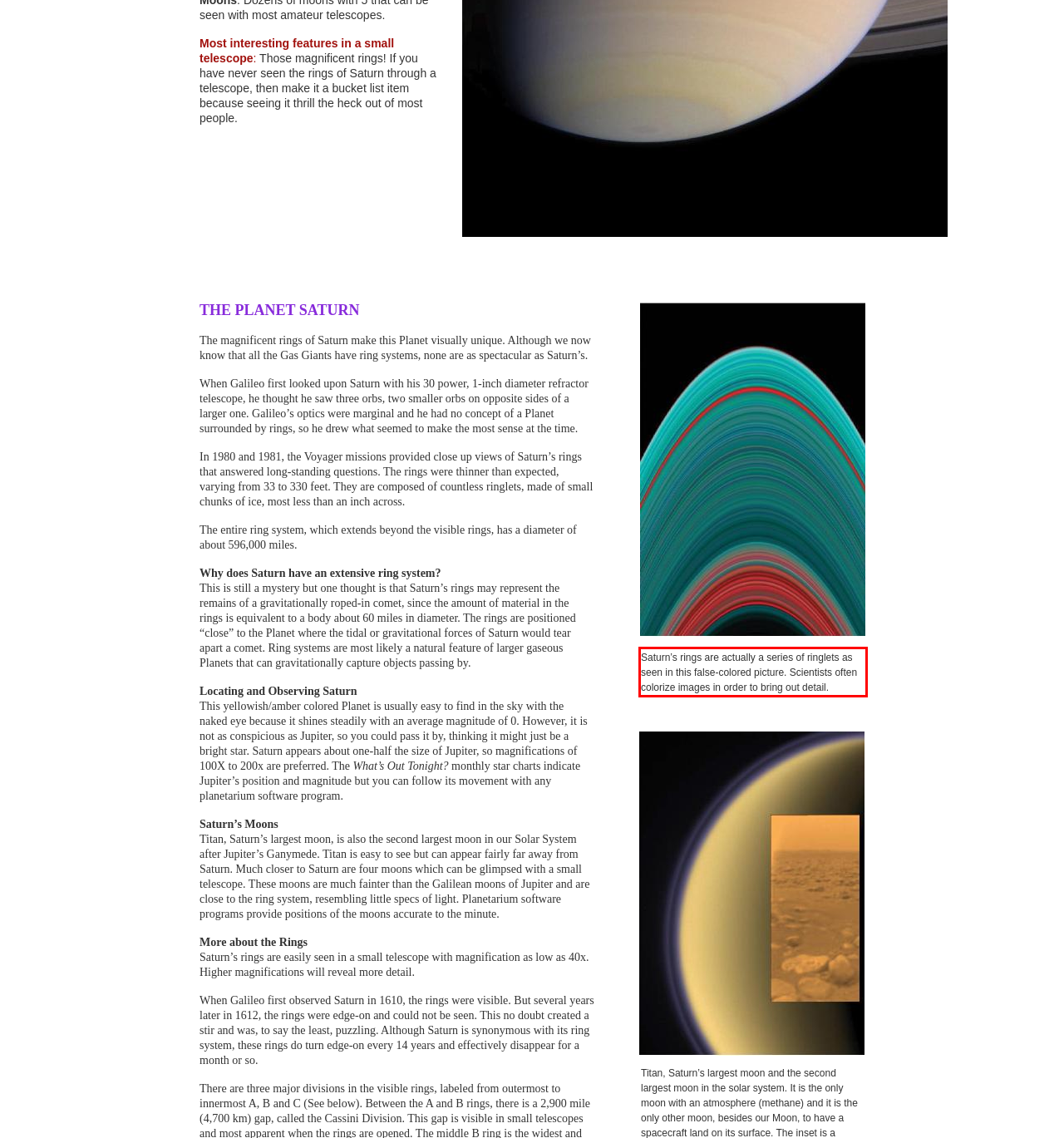You are presented with a webpage screenshot featuring a red bounding box. Perform OCR on the text inside the red bounding box and extract the content.

Saturn’s rings are actually a series of ringlets as seen in this false-colored picture. Scientists often colorize images in order to bring out detail.